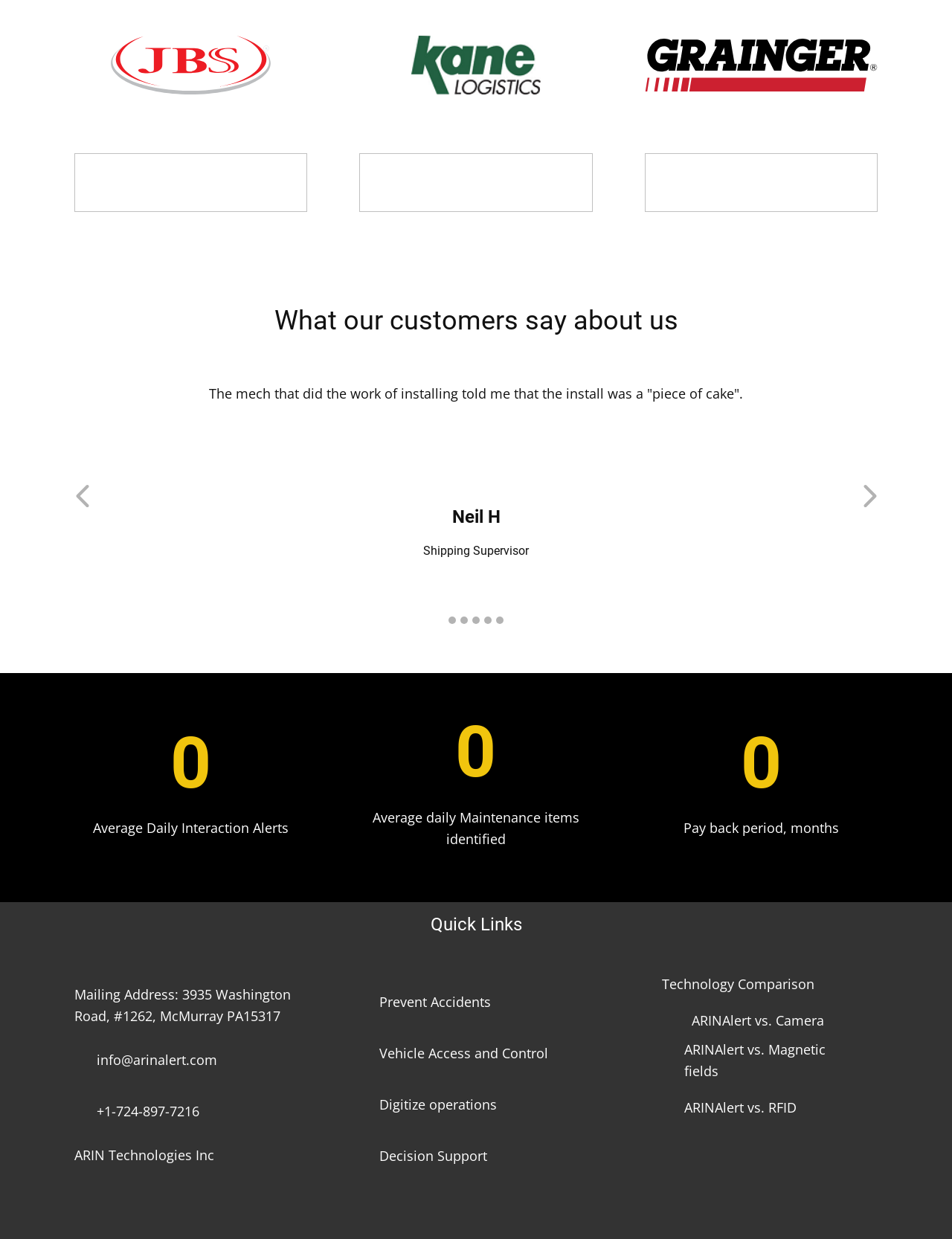How many buttons are on the page?
Use the screenshot to answer the question with a single word or phrase.

2